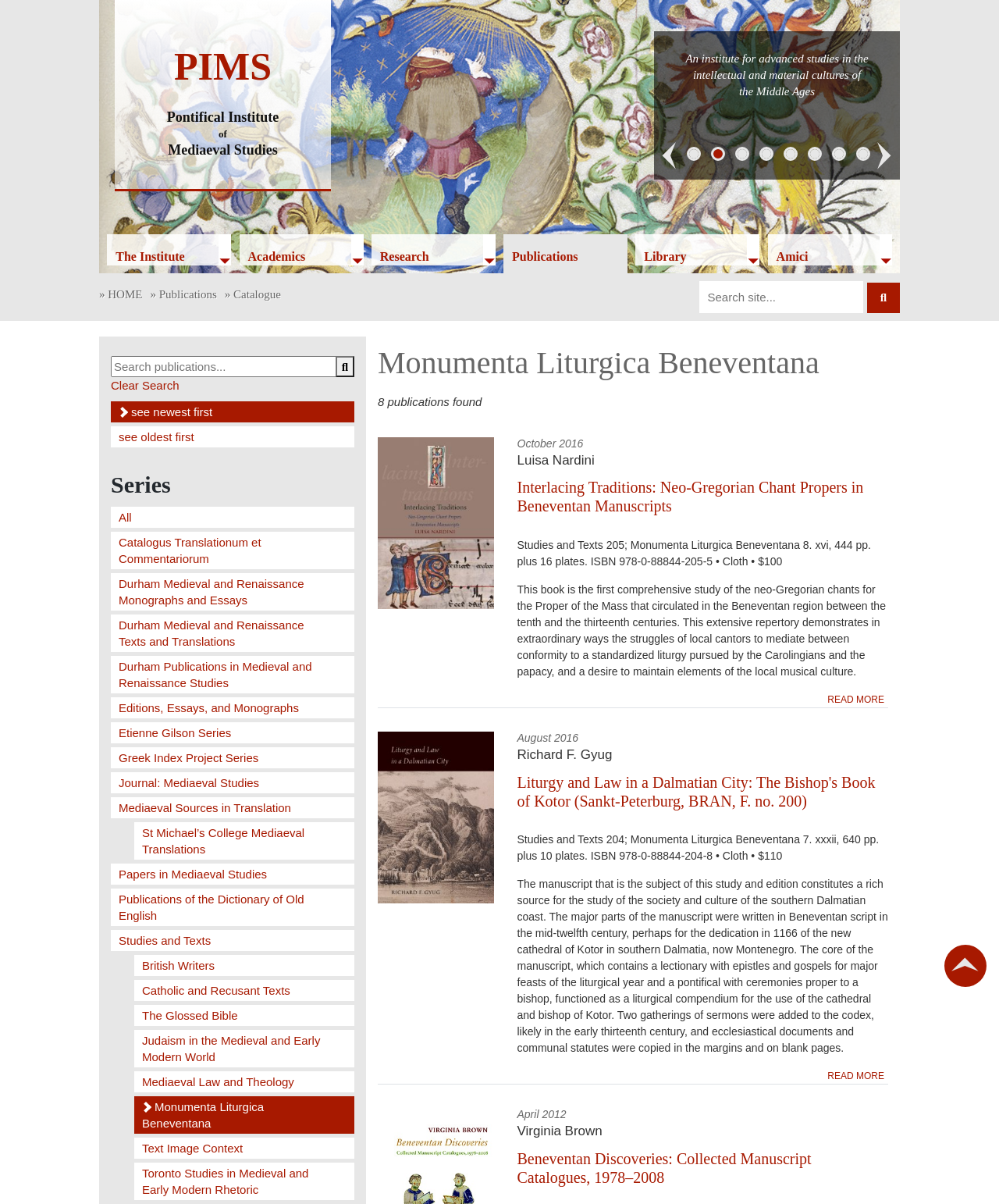Please determine and provide the text content of the webpage's heading.

PIMS
Pontifical Institute
of
Mediaeval Studies